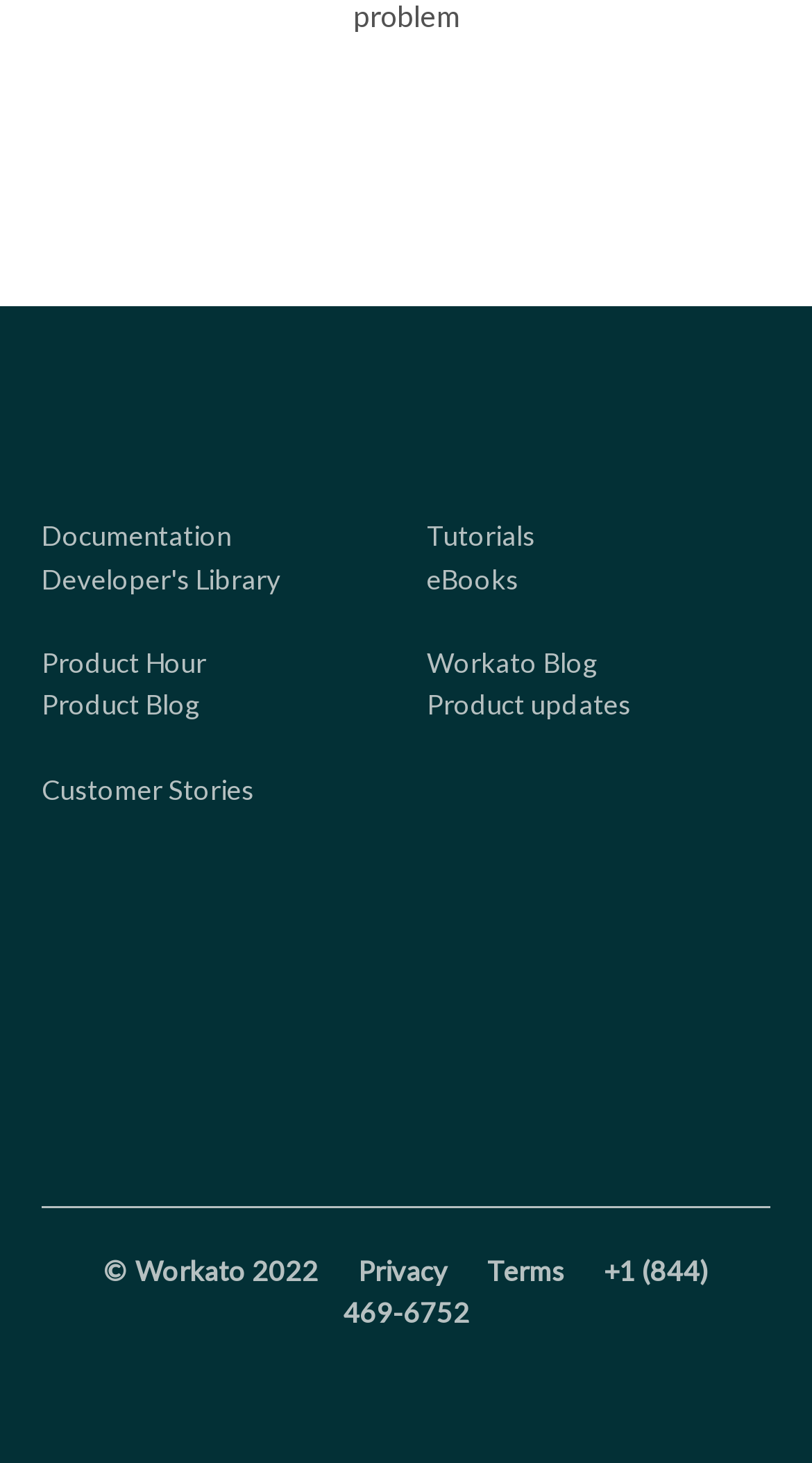What is the topmost link on the left side?
From the image, provide a succinct answer in one word or a short phrase.

Documentation